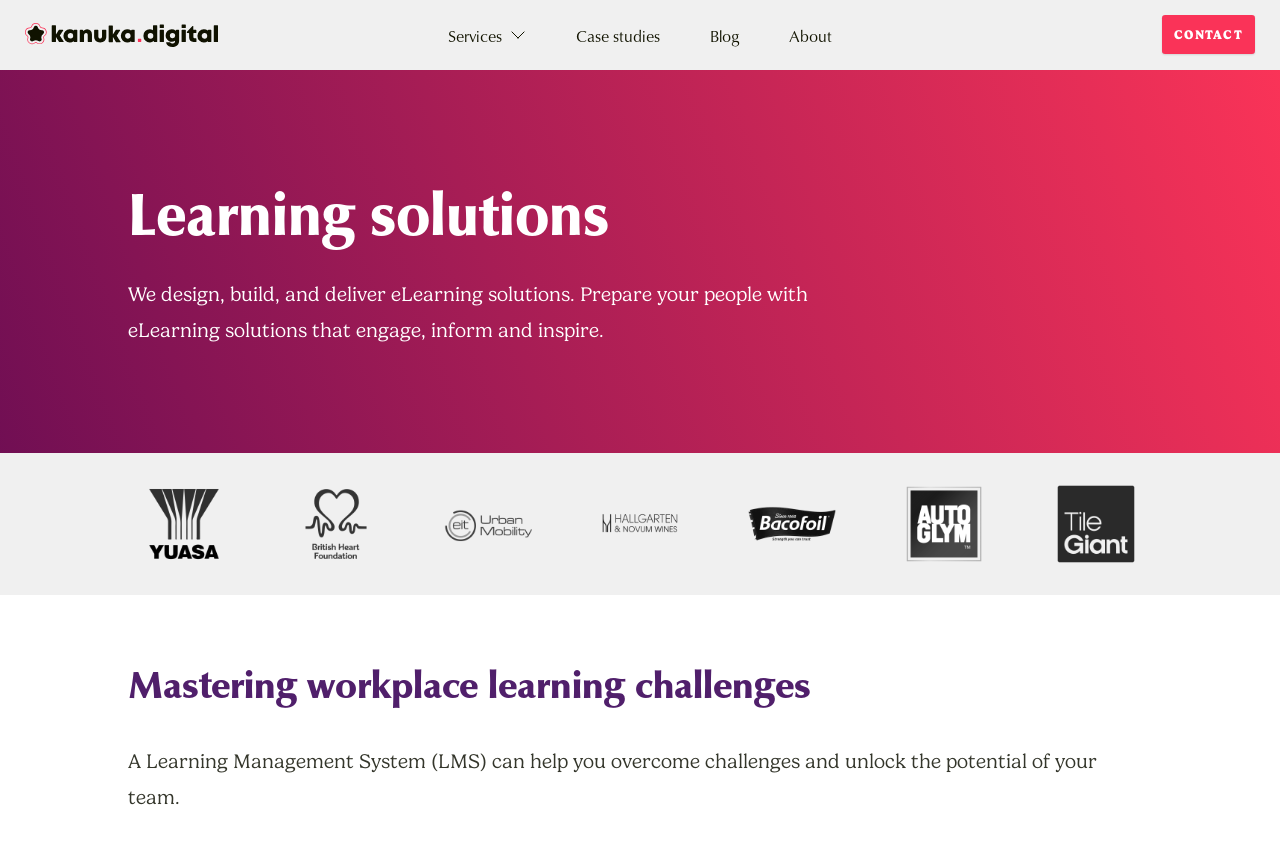What is the company name on the homepage?
Carefully examine the image and provide a detailed answer to the question.

I found the company name 'Kanuka Digital' on the homepage by looking at the root element 'Learning Management Systems | LMS Development UK | Kanuka Digital'.